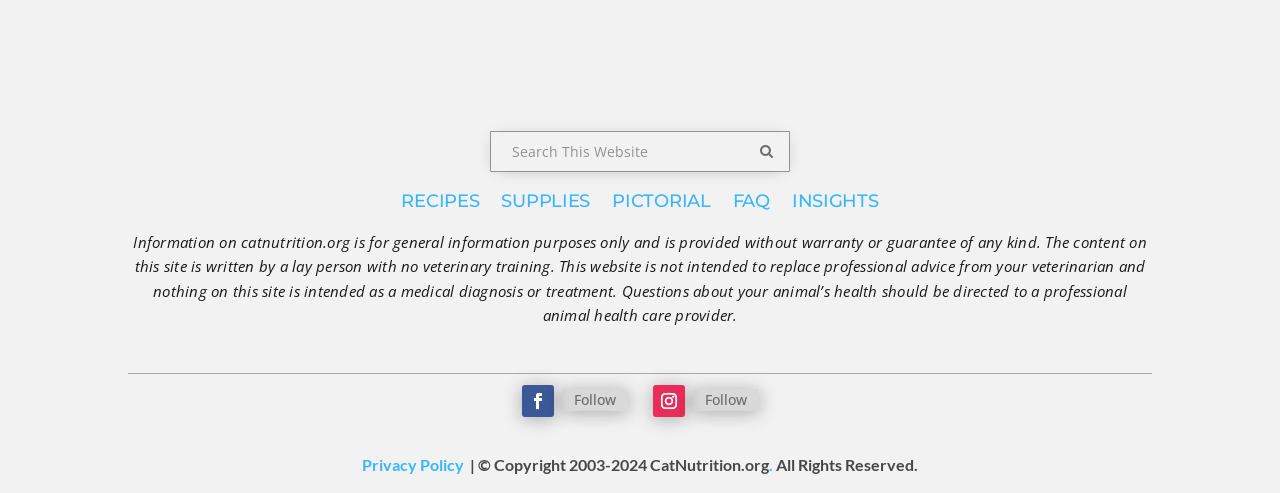Identify the bounding box coordinates for the region to click in order to carry out this instruction: "View Privacy Policy". Provide the coordinates using four float numbers between 0 and 1, formatted as [left, top, right, bottom].

[0.283, 0.924, 0.362, 0.962]